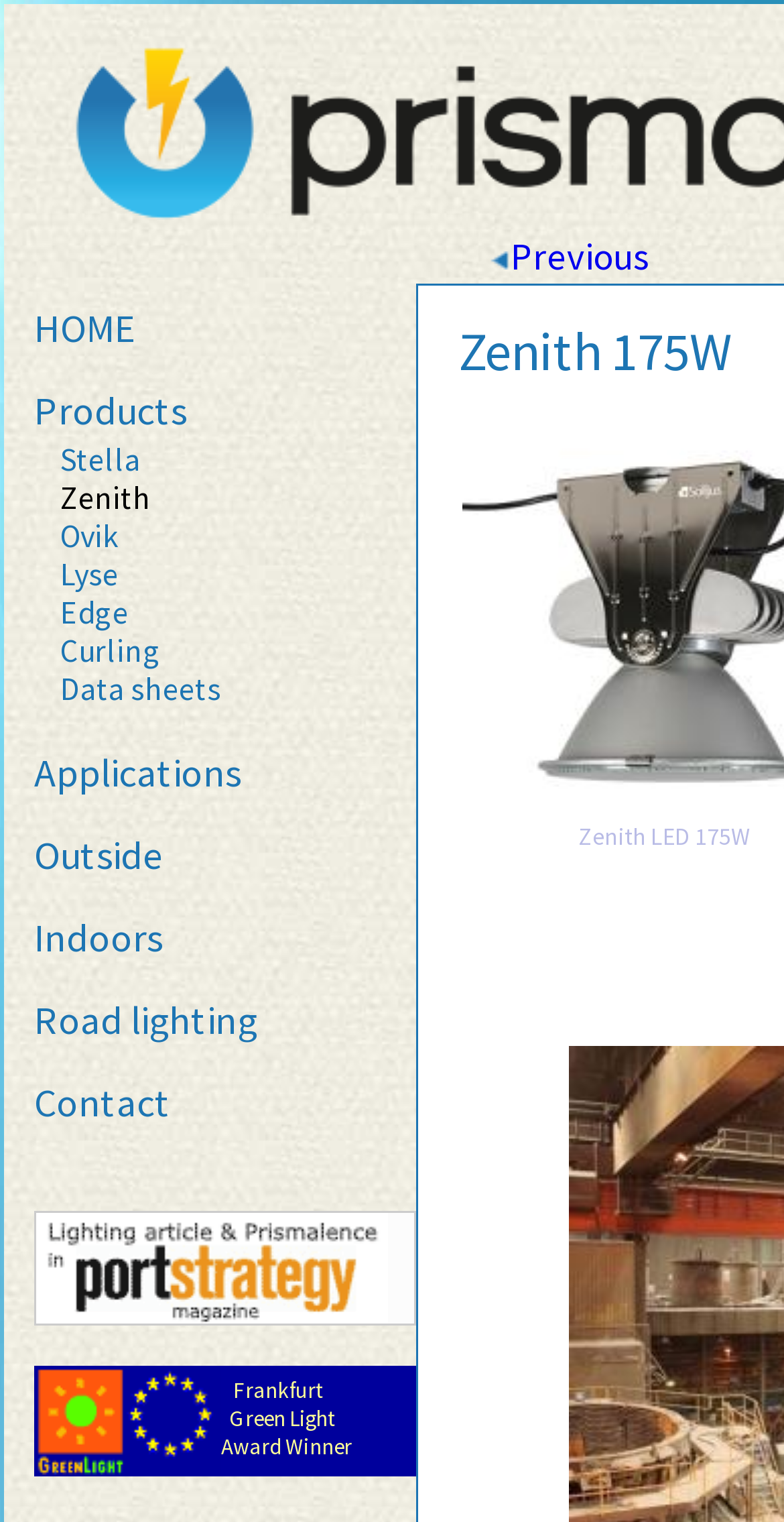What is the primary heading on this webpage?

Efficient lighting solutions